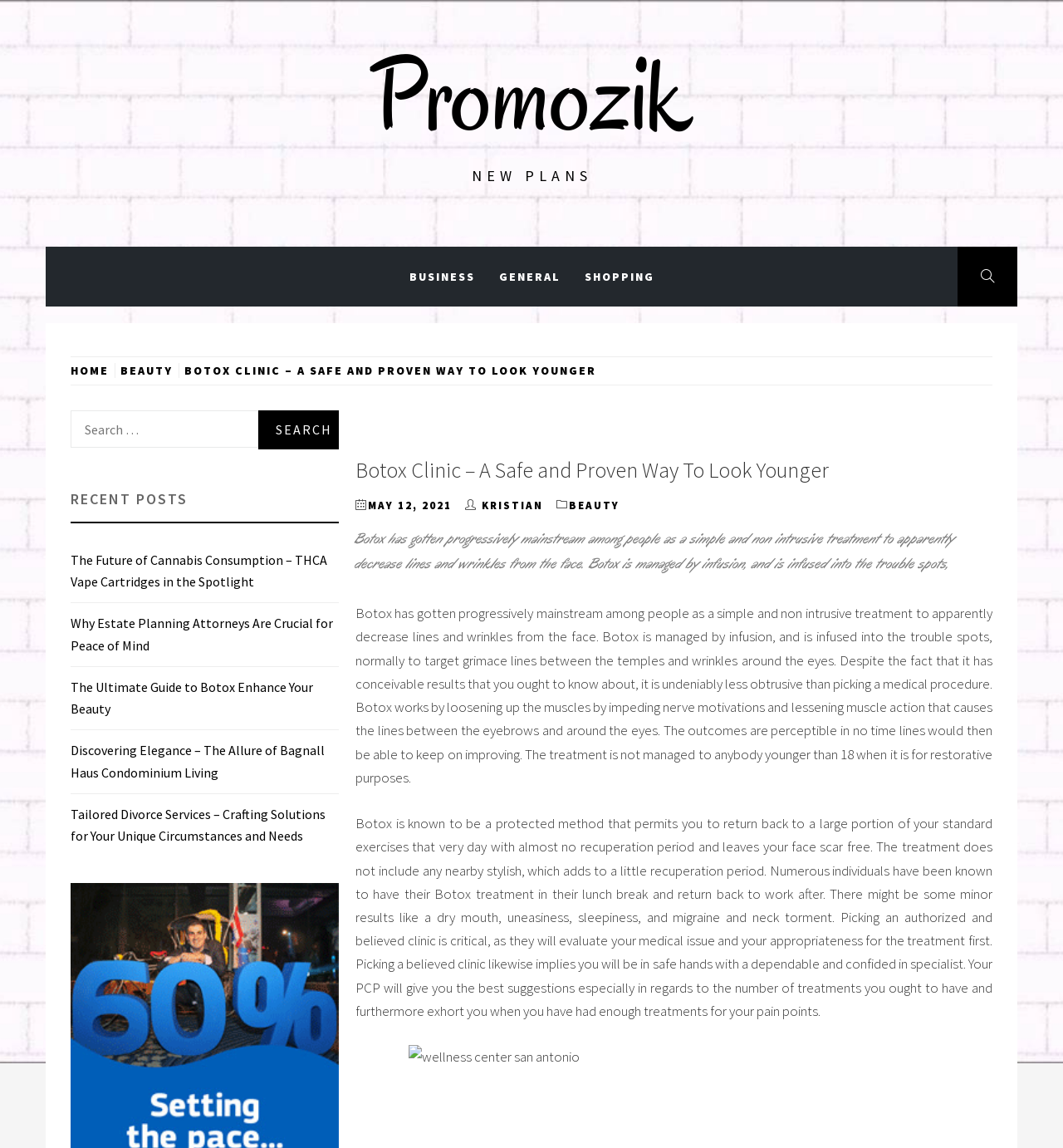Can you find the bounding box coordinates of the area I should click to execute the following instruction: "Click on the 'BUSINESS' link"?

[0.373, 0.215, 0.458, 0.267]